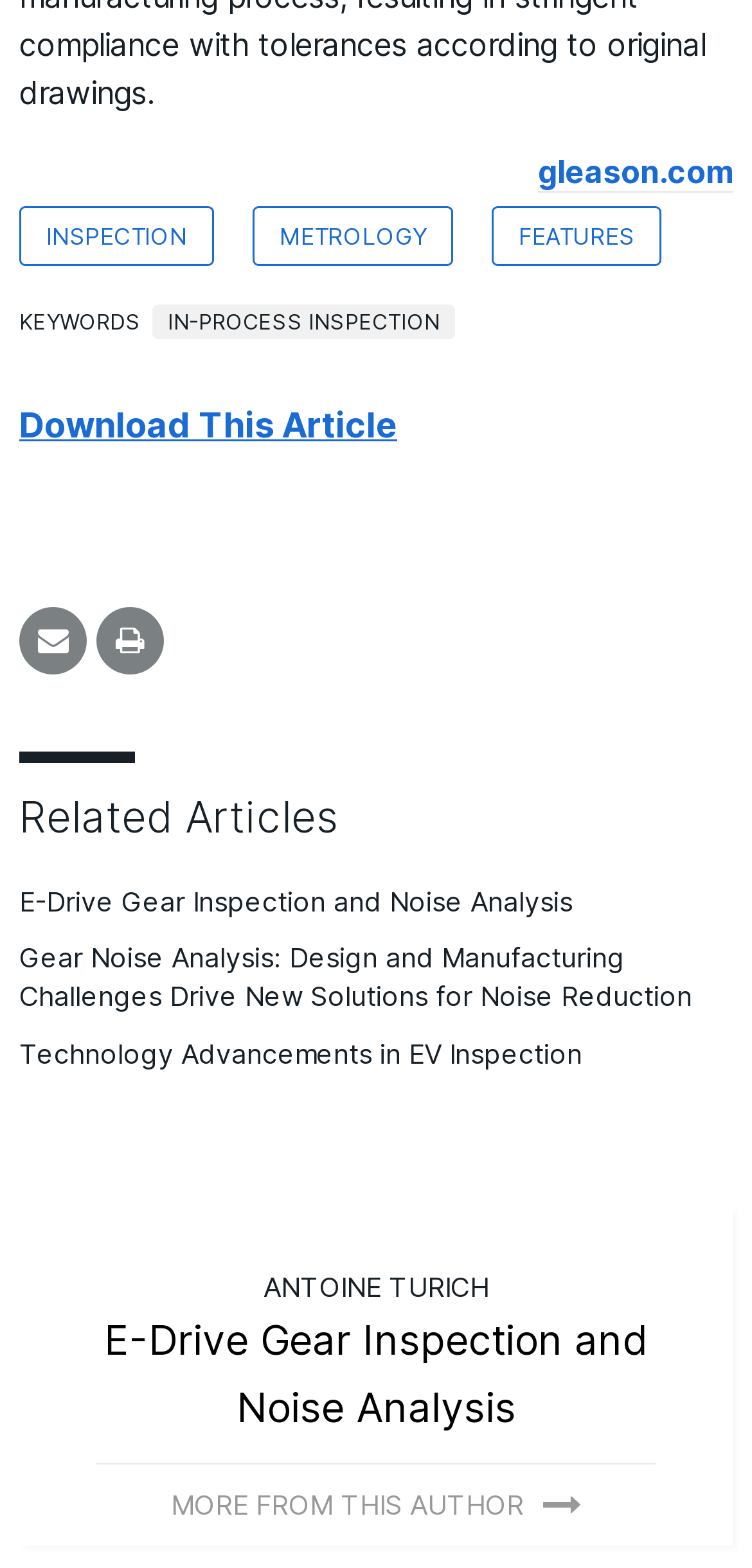Pinpoint the bounding box coordinates of the area that must be clicked to complete this instruction: "Visit Running Stitch Quilts website".

None